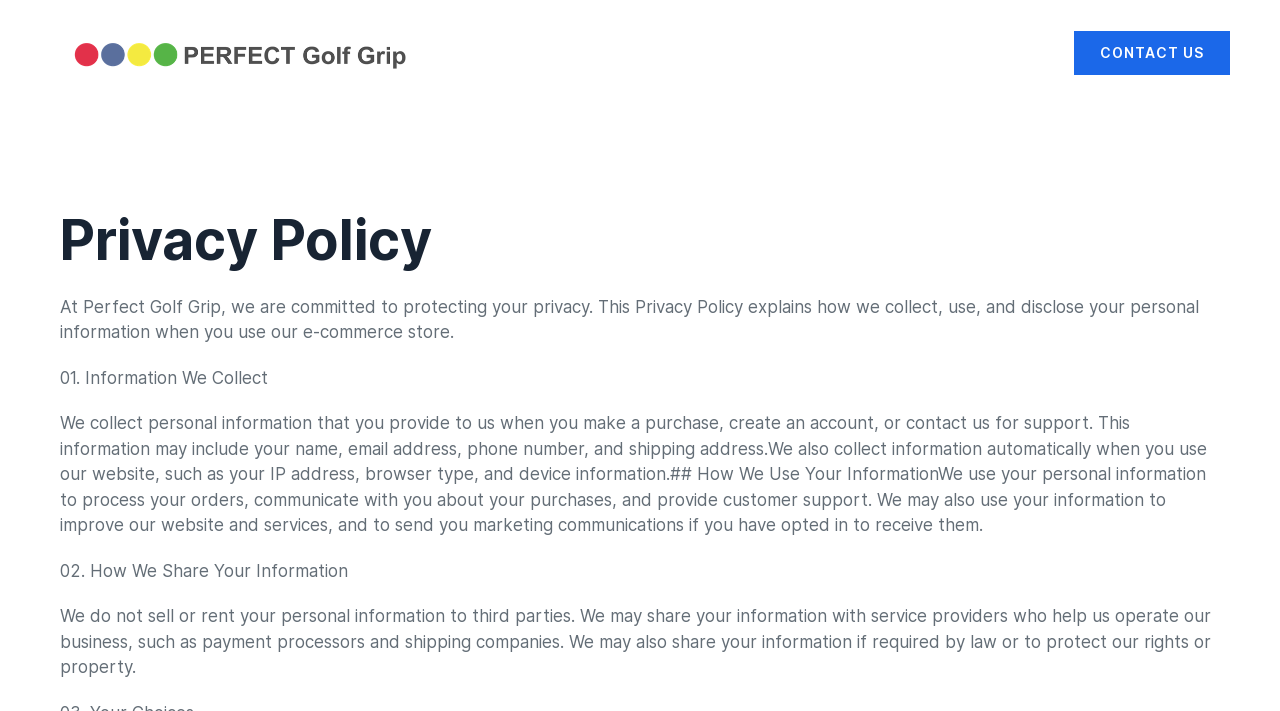Answer with a single word or phrase: 
What is the purpose of the website?

Protecting privacy